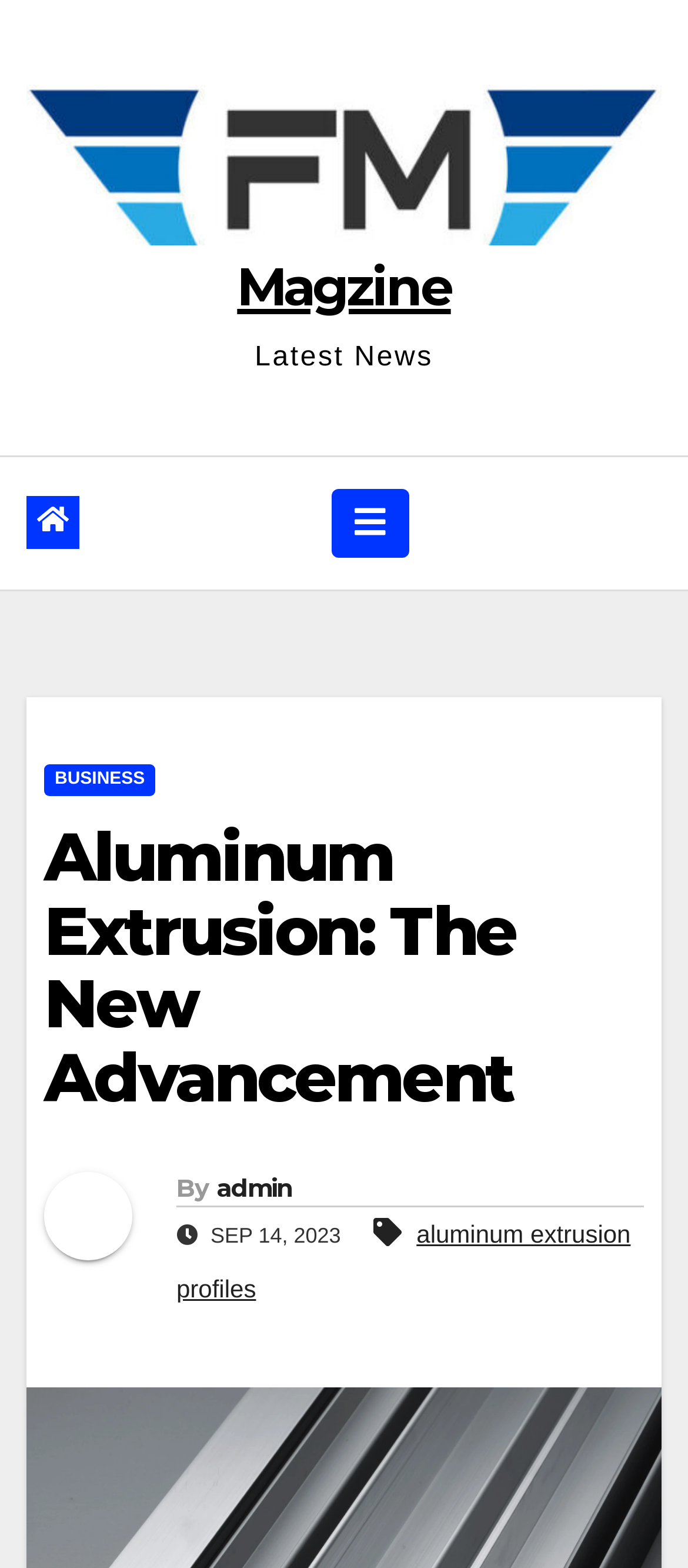What is the category of the latest news?
Based on the screenshot, provide your answer in one word or phrase.

BUSINESS